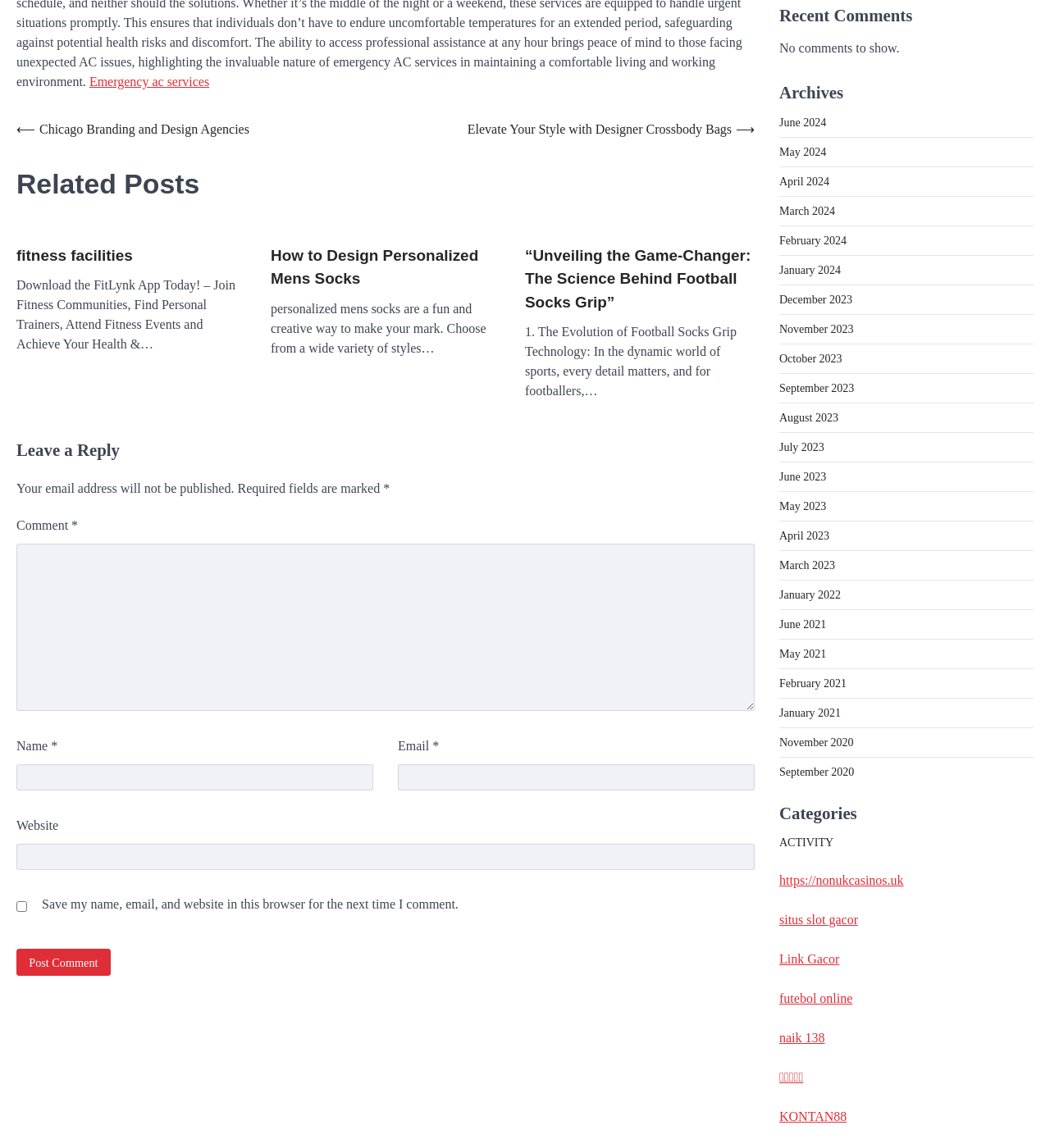Find the bounding box coordinates of the UI element according to this description: "name="submit" value="Post Comment"".

[0.016, 0.827, 0.105, 0.85]